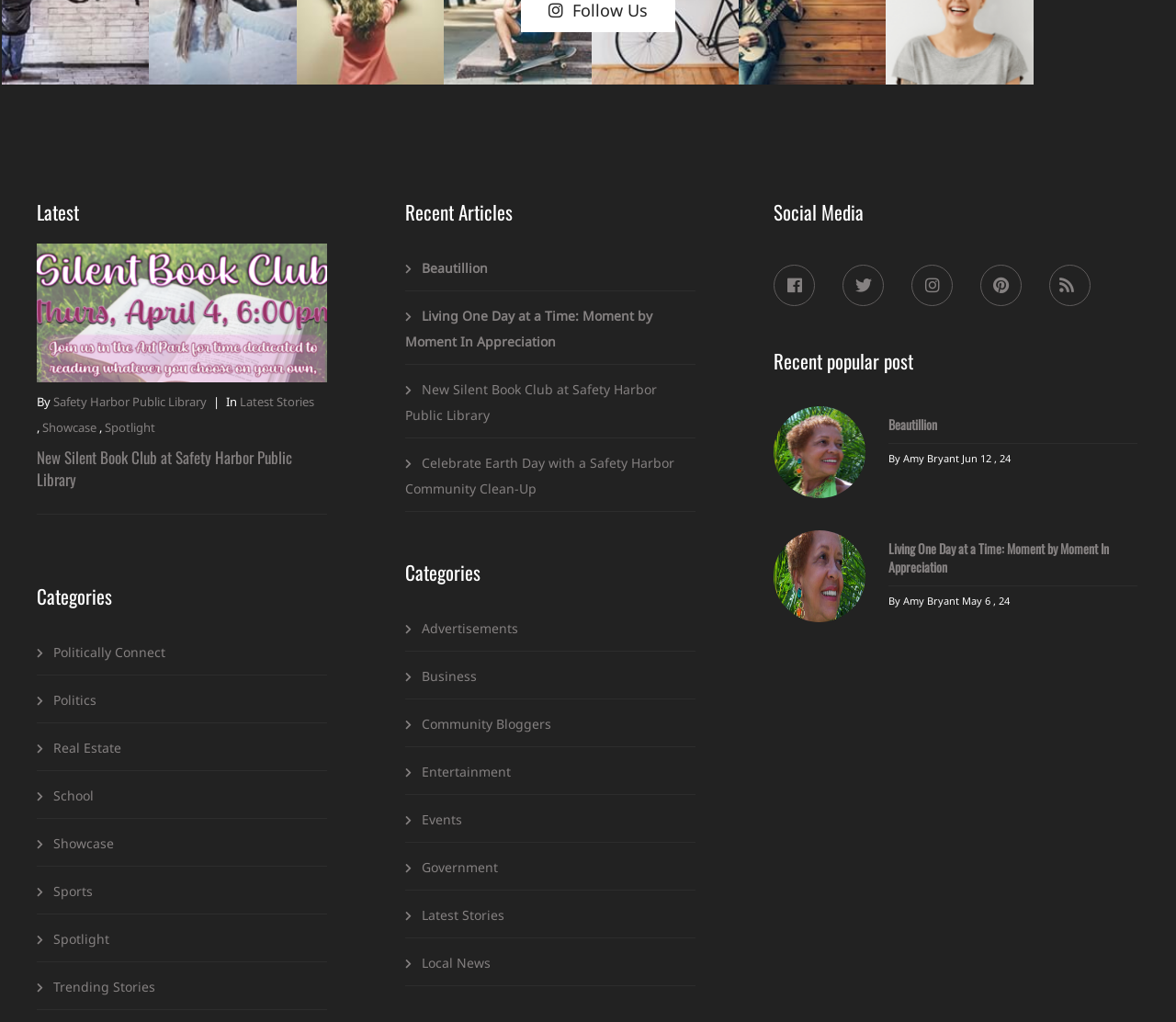Determine the bounding box for the HTML element described here: "Safety Harbor Public Library". The coordinates should be given as [left, top, right, bottom] with each number being a float between 0 and 1.

[0.045, 0.385, 0.176, 0.401]